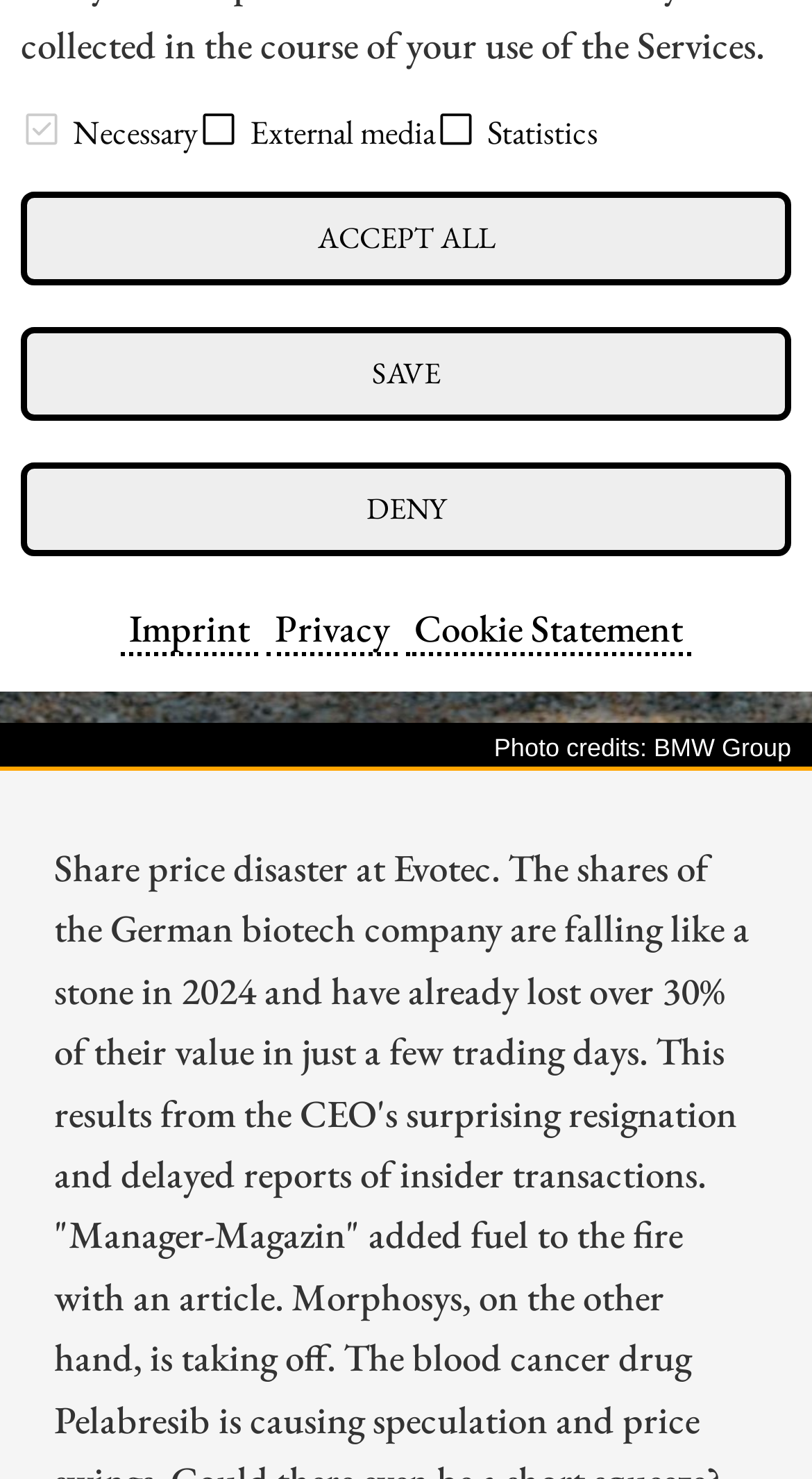Using the webpage screenshot and the element description parent_node: External media aria-label="External media", determine the bounding box coordinates. Specify the coordinates in the format (top-left x, top-left y, bottom-right x, bottom-right y) with values ranging from 0 to 1.

[0.244, 0.073, 0.295, 0.101]